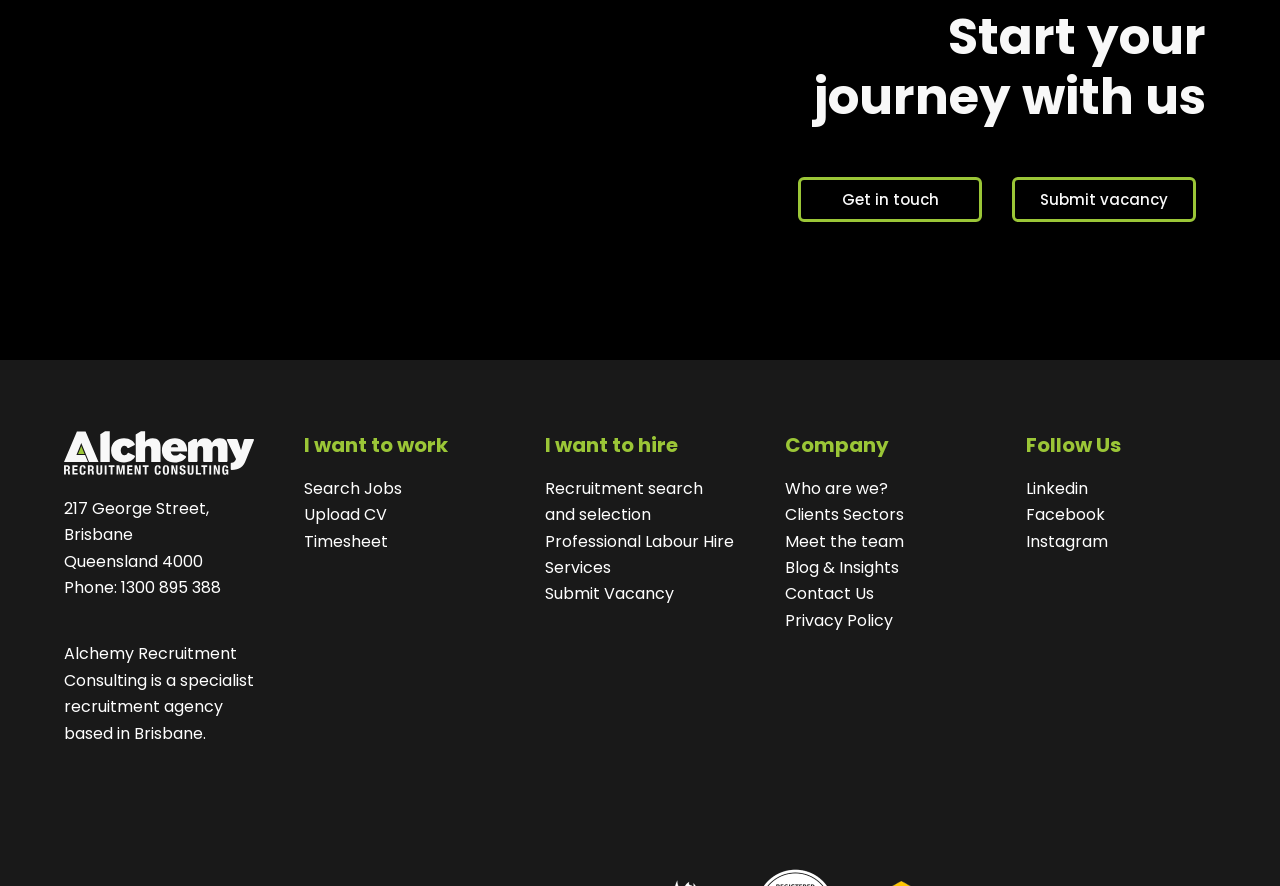Provide a short, one-word or phrase answer to the question below:
What is the phone number of Alchemy Recruitment Consulting?

1300 895 388